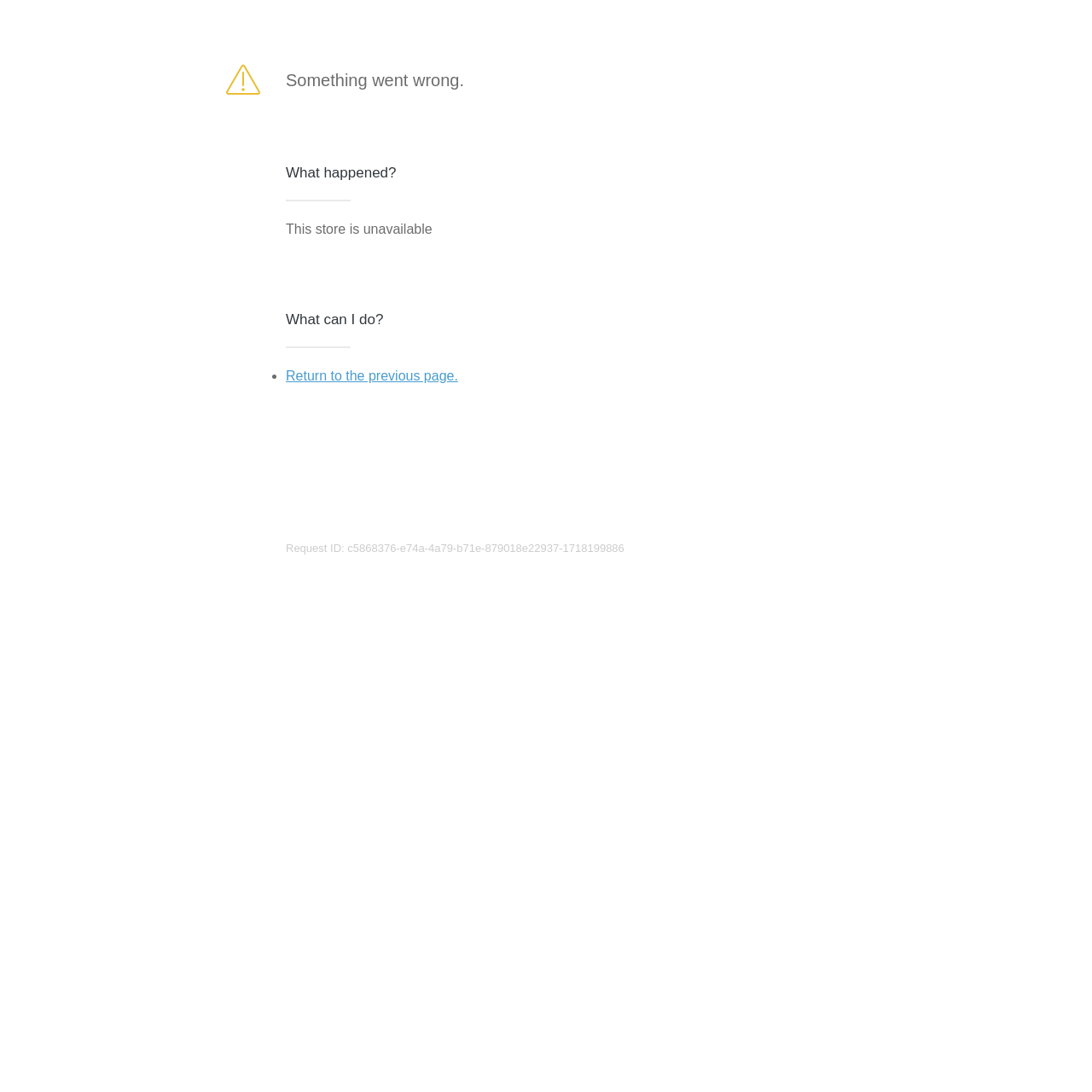What is the request ID?
Analyze the image and provide a thorough answer to the question.

The request ID can be found at the bottom of the webpage, which is 'c5868376-e74a-4a79-b71e-879018e22937-1718199886', this ID might be useful for debugging or tracking purposes.